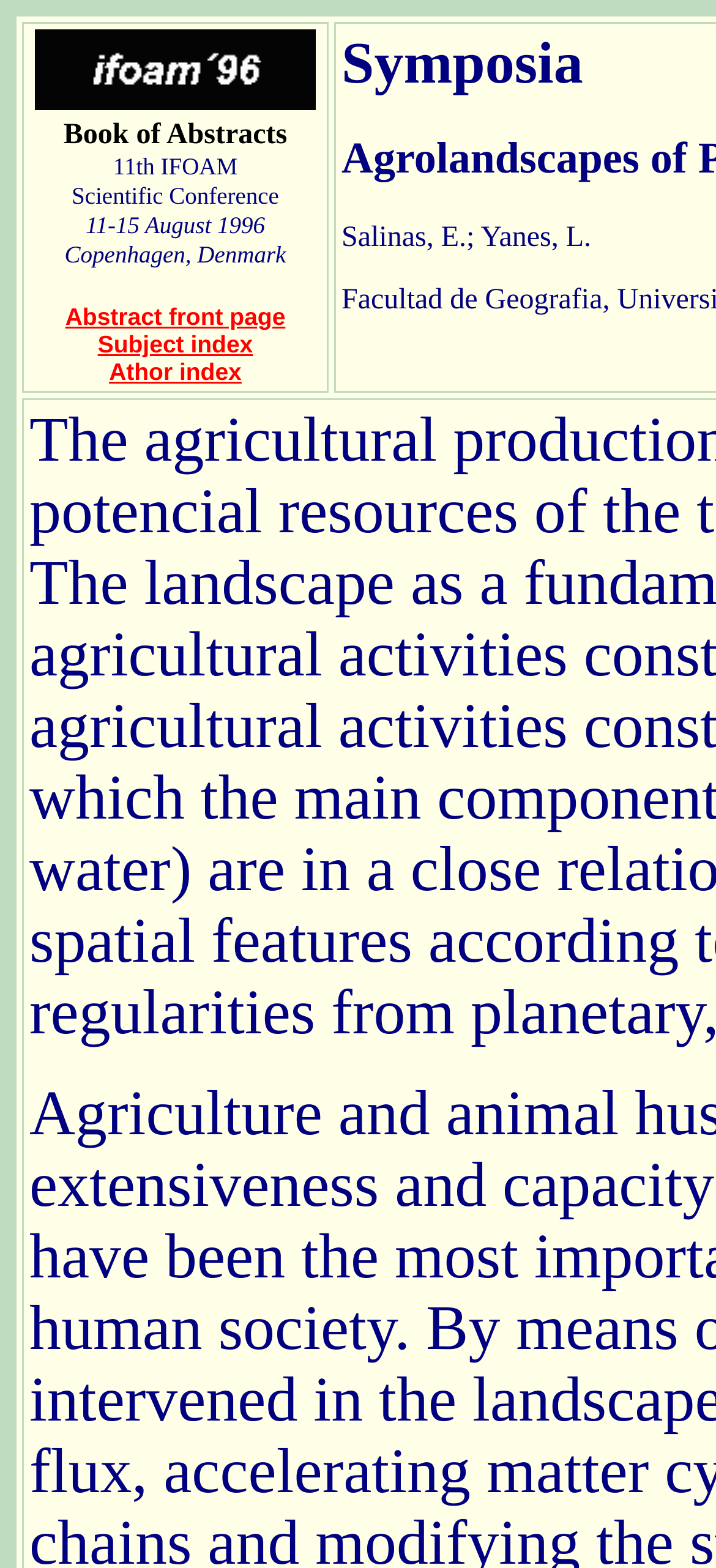What is the location of the conference?
Look at the image and provide a short answer using one word or a phrase.

Copenhagen, Denmark